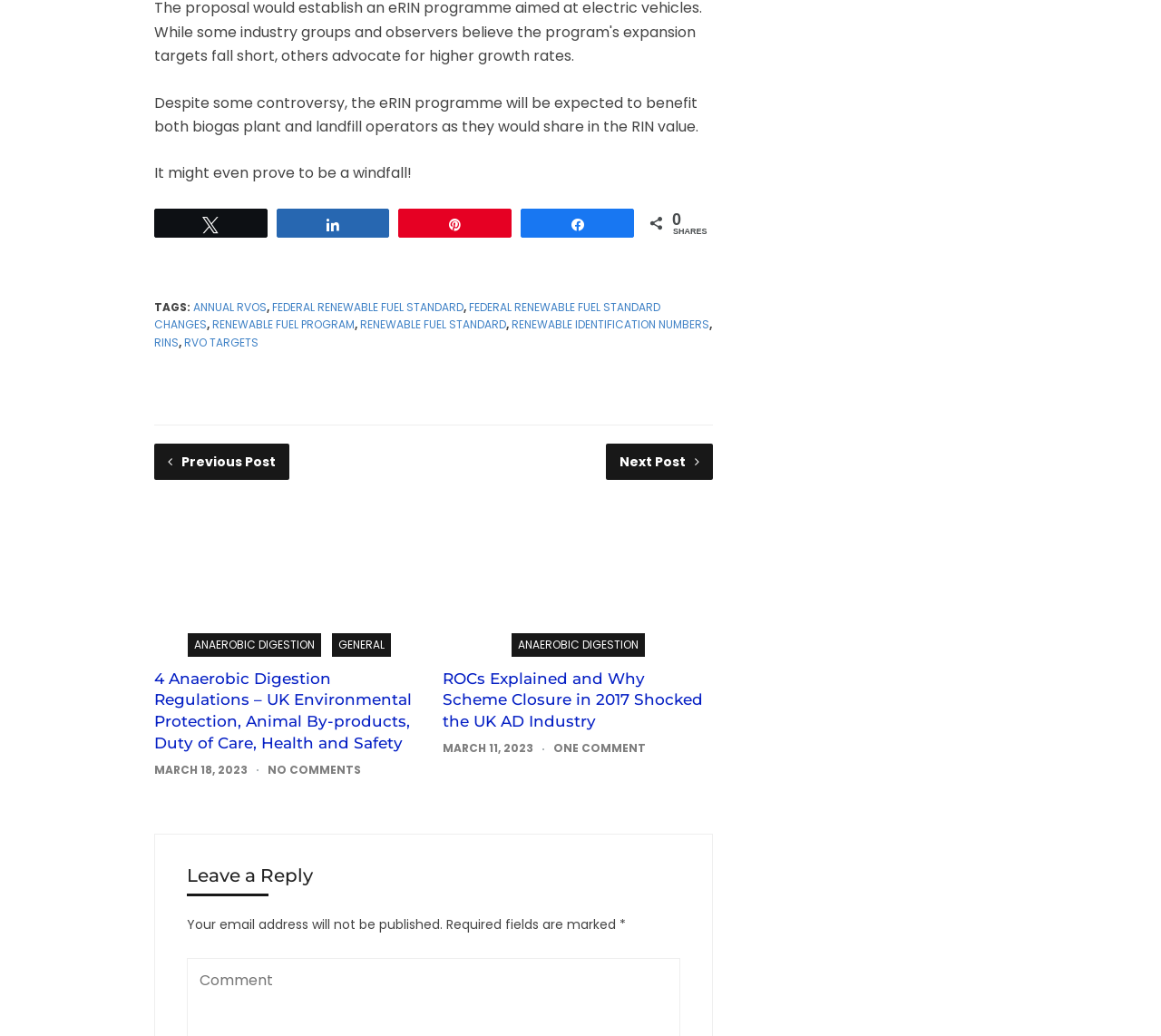Please identify the bounding box coordinates of the element that needs to be clicked to execute the following command: "Read about Anaerobic Digestion Regulations". Provide the bounding box using four float numbers between 0 and 1, formatted as [left, top, right, bottom].

[0.133, 0.476, 0.365, 0.623]